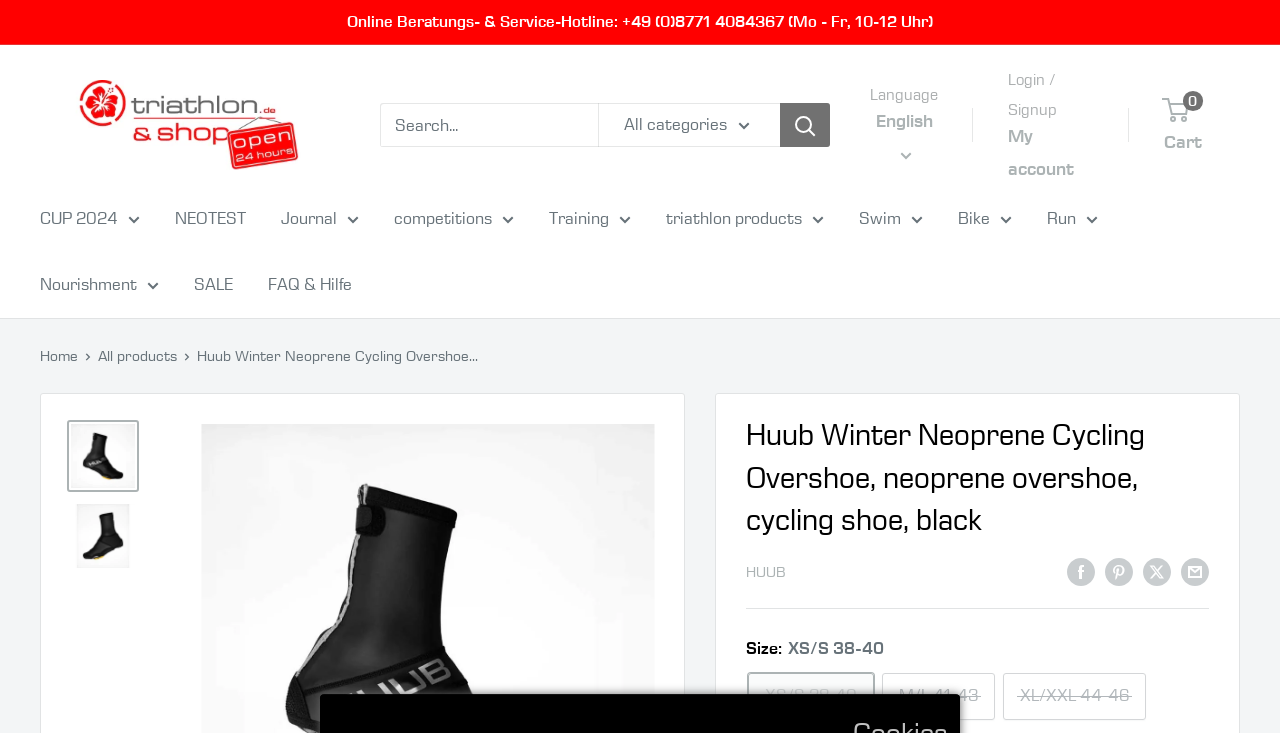What is the language currently selected?
Please provide a comprehensive answer based on the visual information in the image.

I found the language selection button on the top right of the webpage, and it says 'English'.